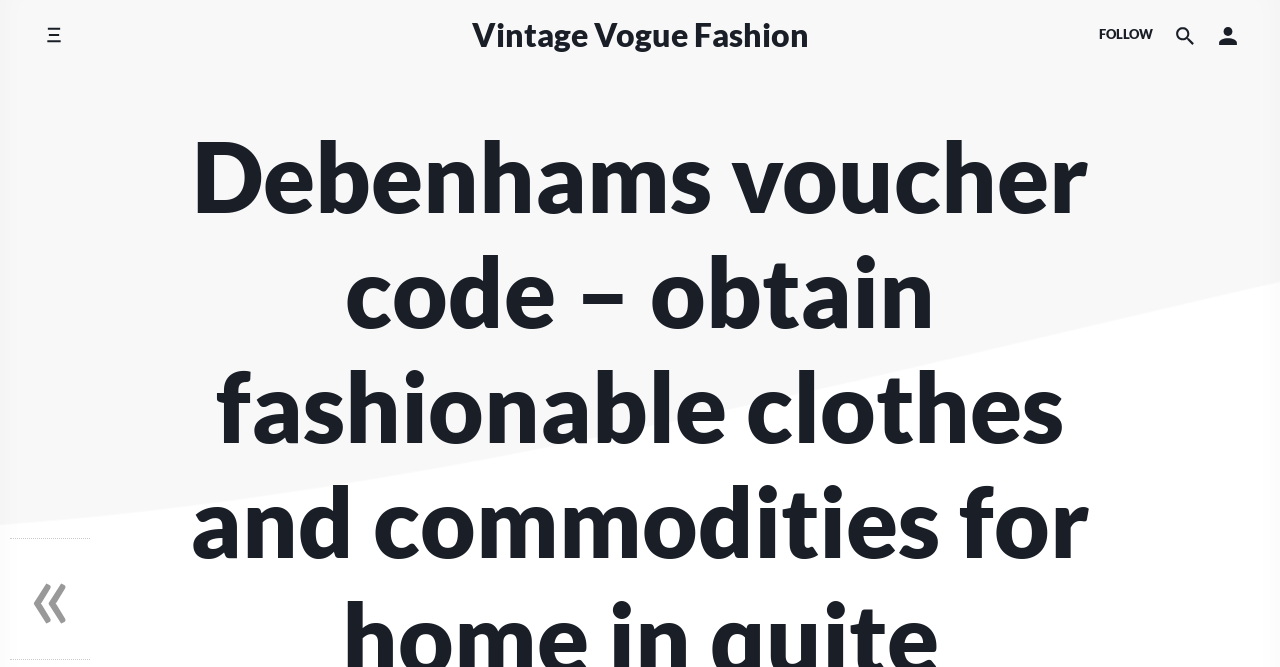Identify and provide the main heading of the webpage.

Debenhams voucher code – obtain fashionable clothes and commodities for home in quite attractive price